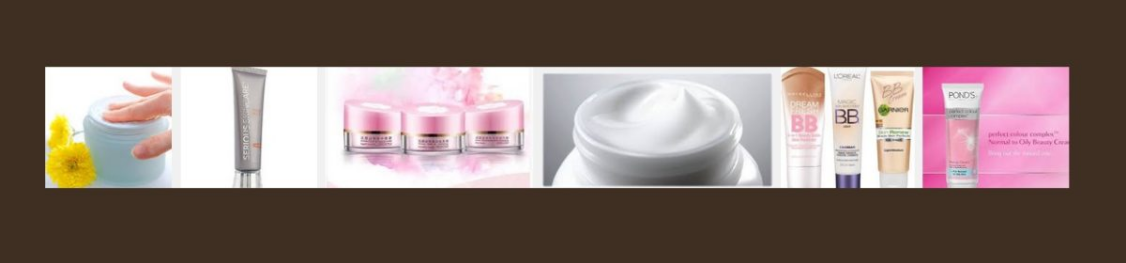Answer the question with a brief word or phrase:
What brand is featured at the end of the assortment?

POND's